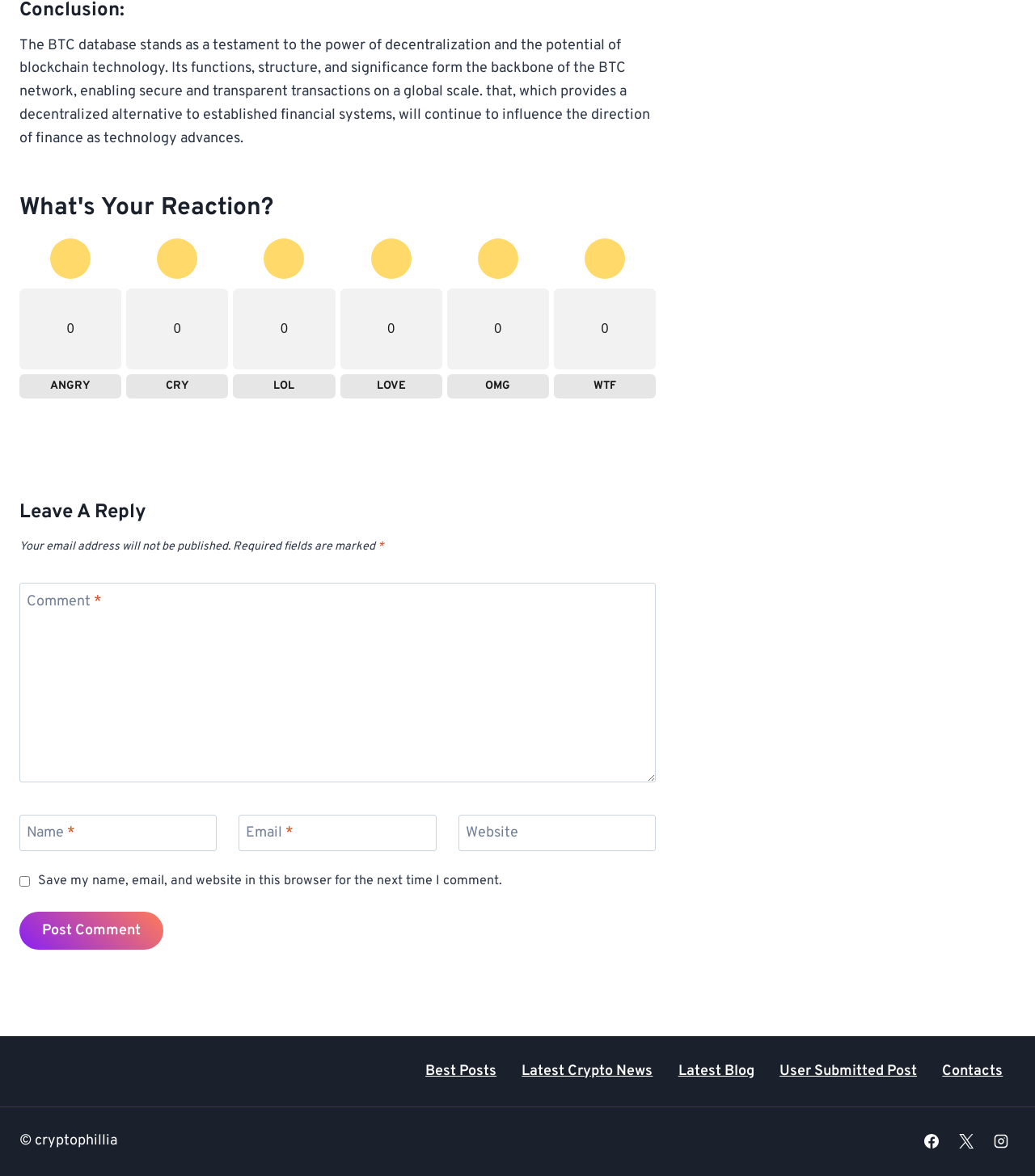What is the topic of the article?
Please provide a single word or phrase in response based on the screenshot.

BTC database